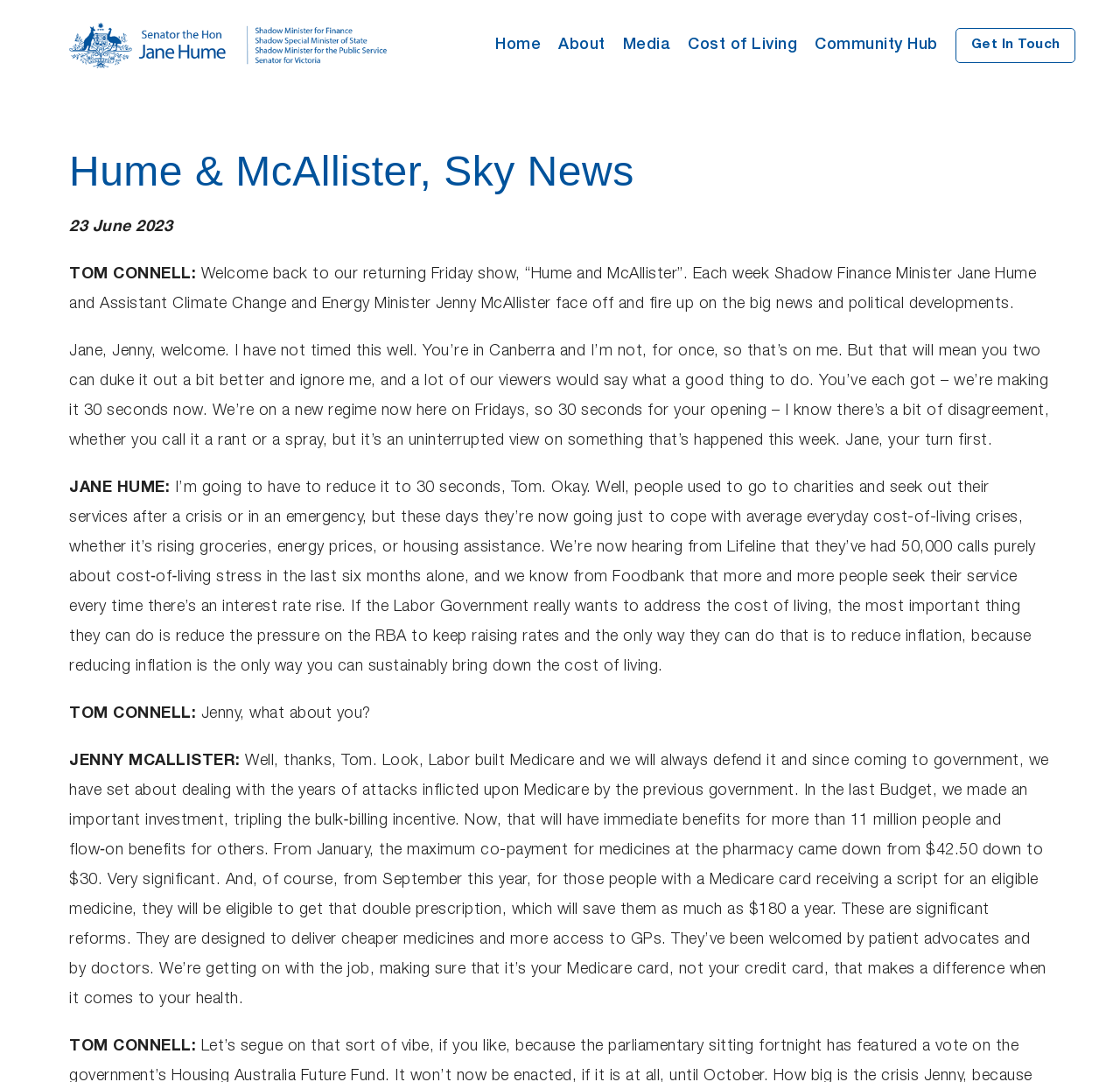Generate a thorough caption detailing the webpage content.

The webpage appears to be a news article or a transcript of a TV show, specifically an episode of "Hume and McAllister" on Sky News. At the top-left corner, there is a logo image with a link to the homepage. Next to it, there are five navigation links: "Home", "About", "Media", "Cost of Living", and "Community Hub". On the top-right corner, there is a "Get In Touch" link.

Below the navigation links, there is a horizontal separator line, followed by a heading that reads "Hume & McAllister, Sky News". The date "23 June 2023" is displayed below the heading. 

The main content of the webpage is a transcript of a conversation between Tom Connell, Jane Hume, and Jenny McAllister. Tom Connell introduces the show, and then Jane Hume and Jenny McAllister take turns speaking about their topics. Jane Hume discusses the cost of living, mentioning that charities are now being used to cope with everyday cost-of-living crises, and that the Labor Government needs to reduce inflation to address the issue. Jenny McAllister talks about Labor's efforts to defend Medicare, including investments in bulk-billing incentives and reducing the co-payment for medicines.

Throughout the conversation, Tom Connell interrupts and asks questions. The text is divided into paragraphs, with each speaker's name highlighted in bold. The conversation is the main focus of the webpage, taking up most of the space.